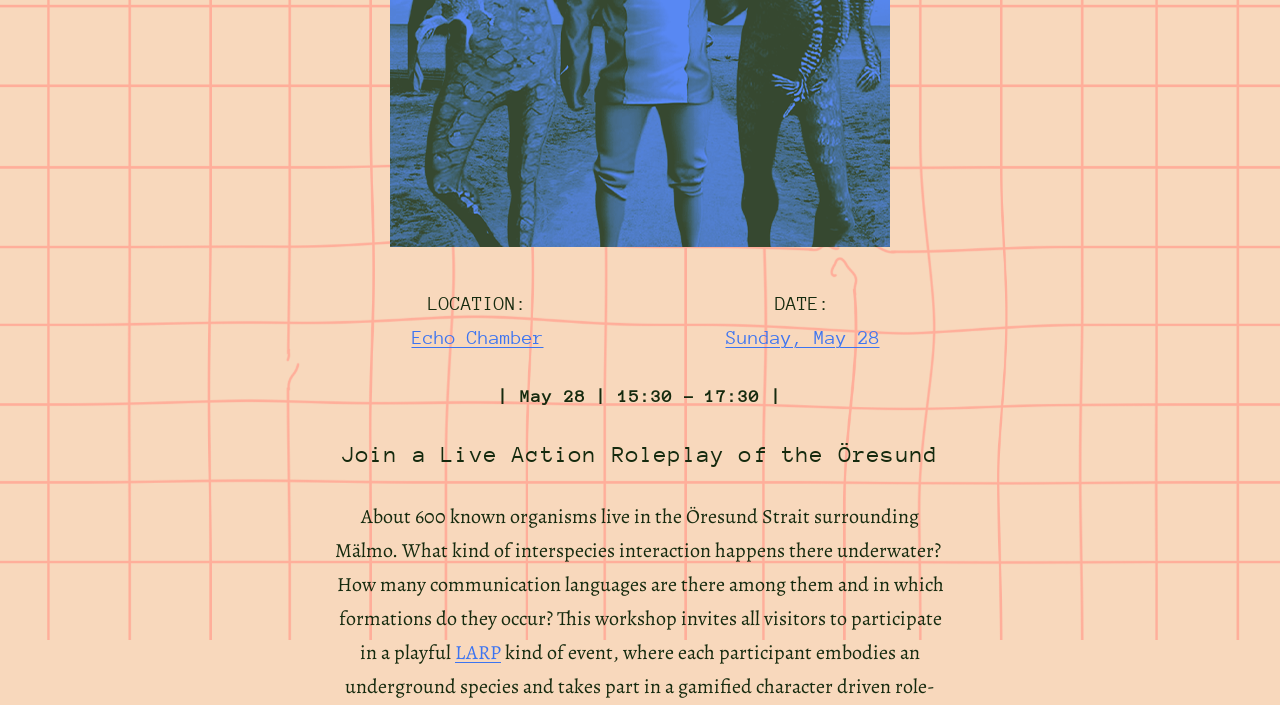Predict the bounding box of the UI element that fits this description: "LARP".

[0.355, 0.906, 0.391, 0.944]